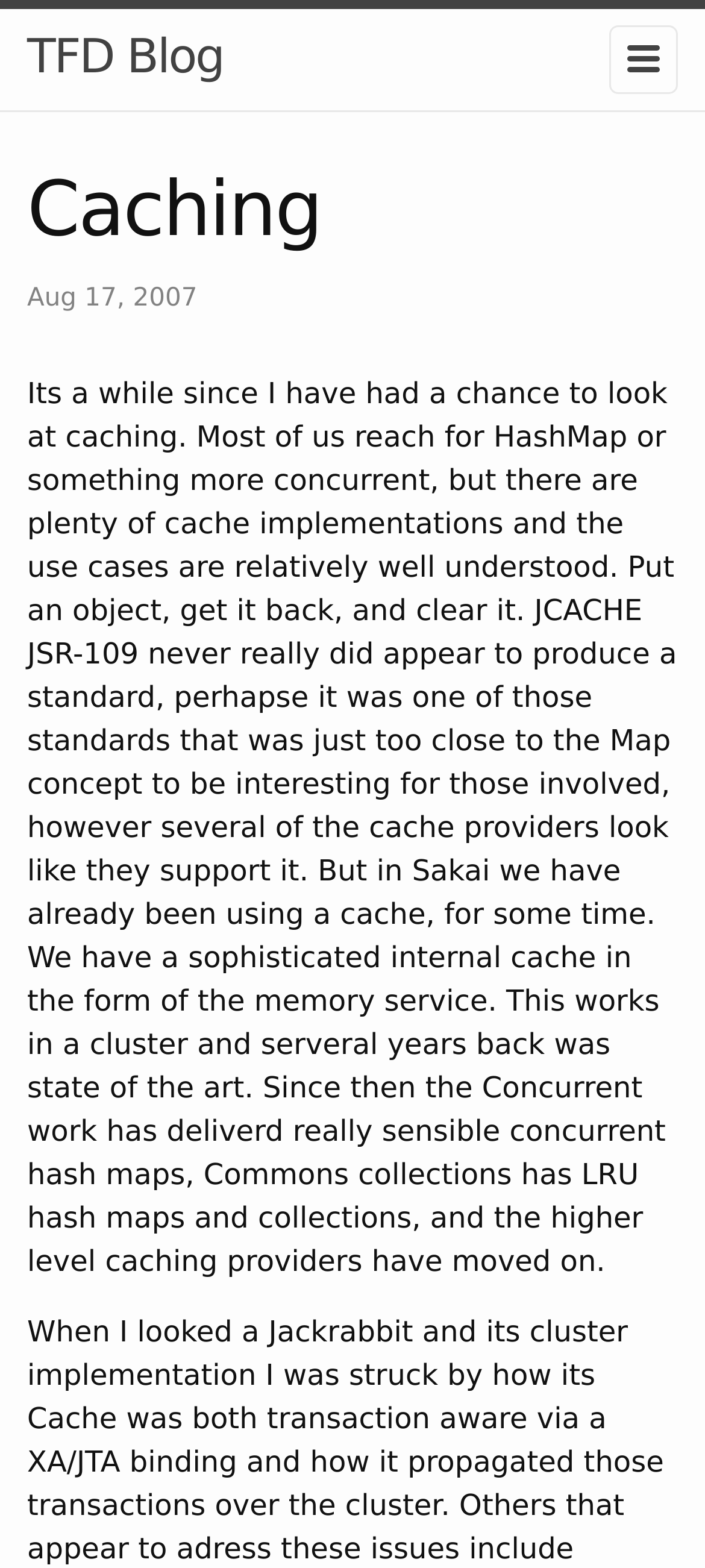Extract the bounding box coordinates for the UI element described as: "TFD Blog".

[0.038, 0.006, 0.432, 0.068]